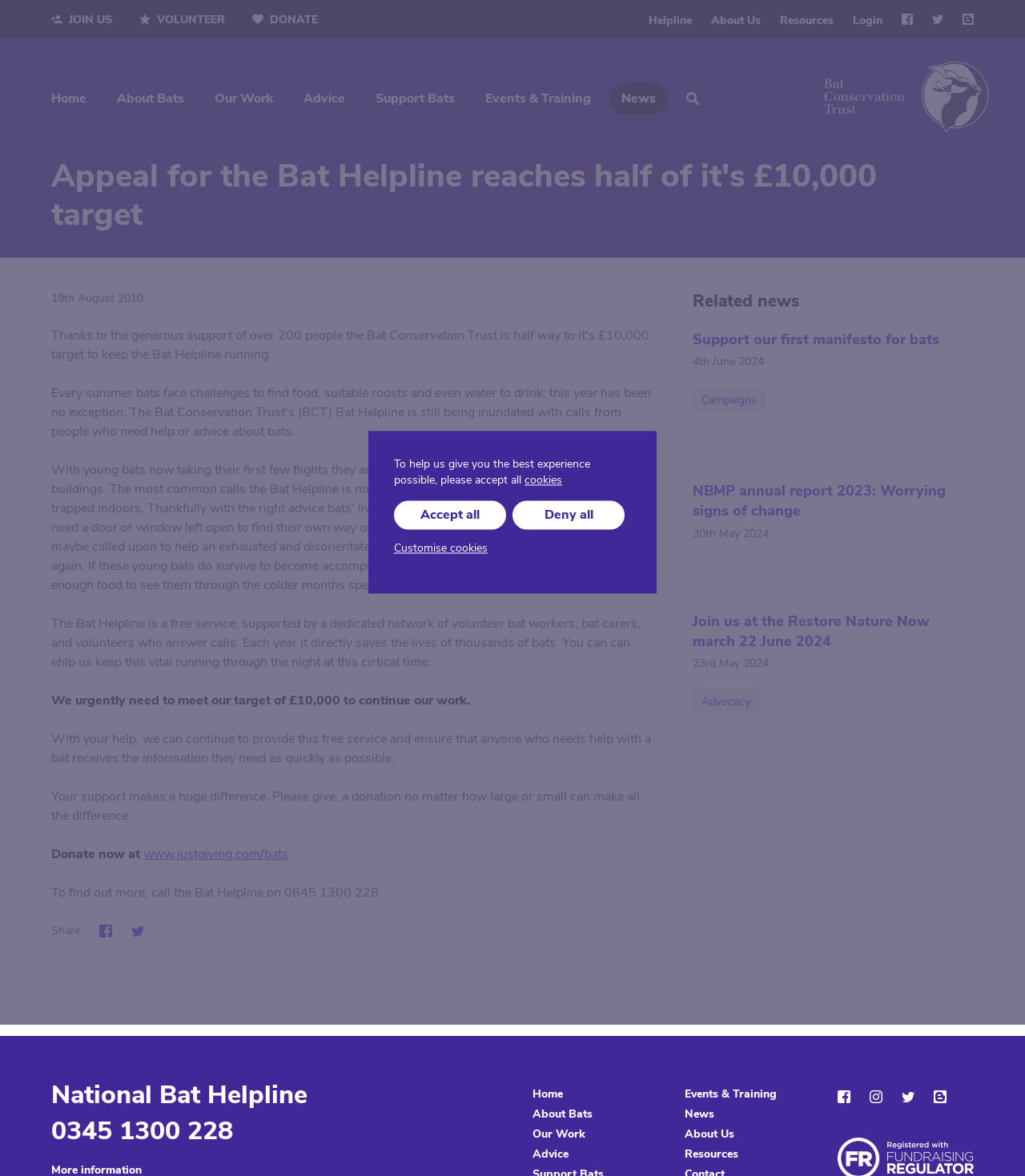Point out the bounding box coordinates of the section to click in order to follow this instruction: "Click the 'Donate' button".

[0.246, 0.01, 0.31, 0.023]